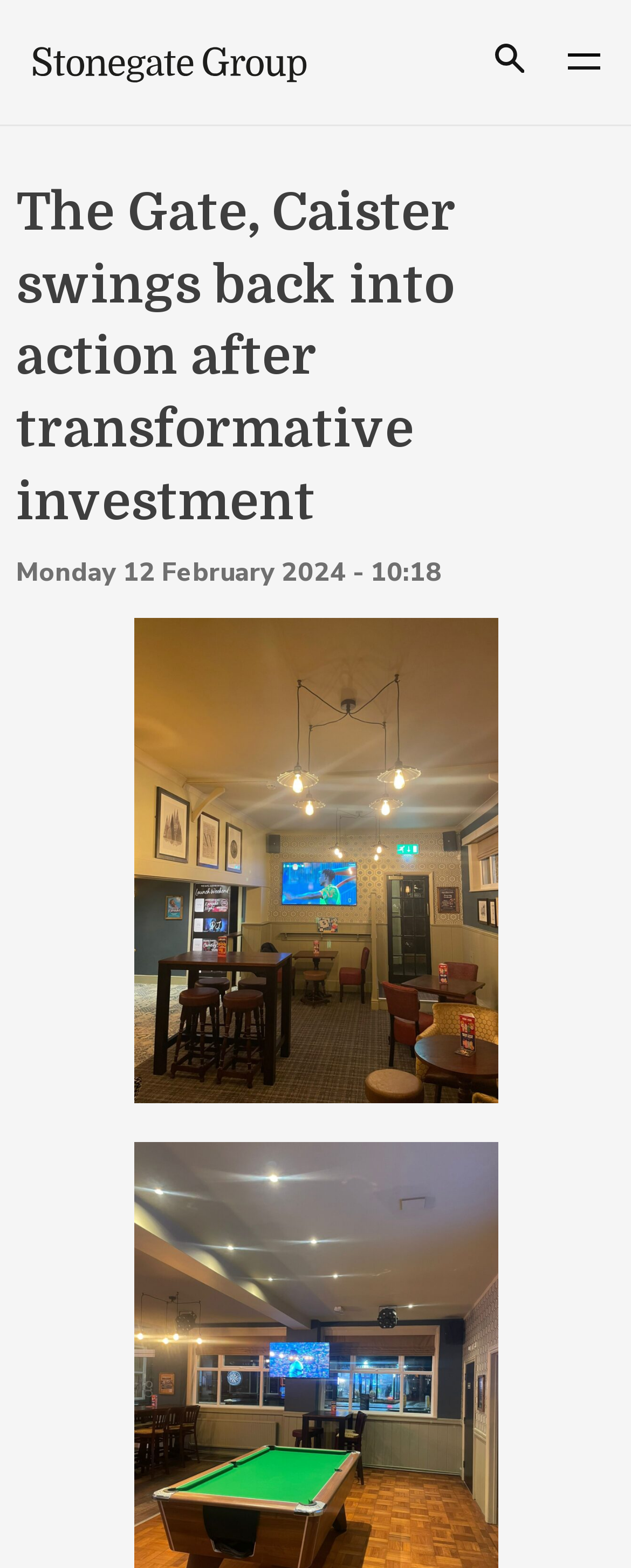Give a one-word or one-phrase response to the question:
Is the search button a link?

No